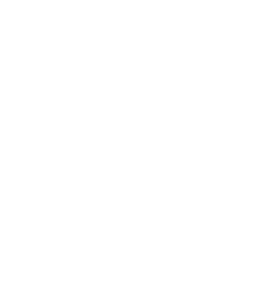Is the product available for customization?
Refer to the image and answer the question using a single word or phrase.

Yes